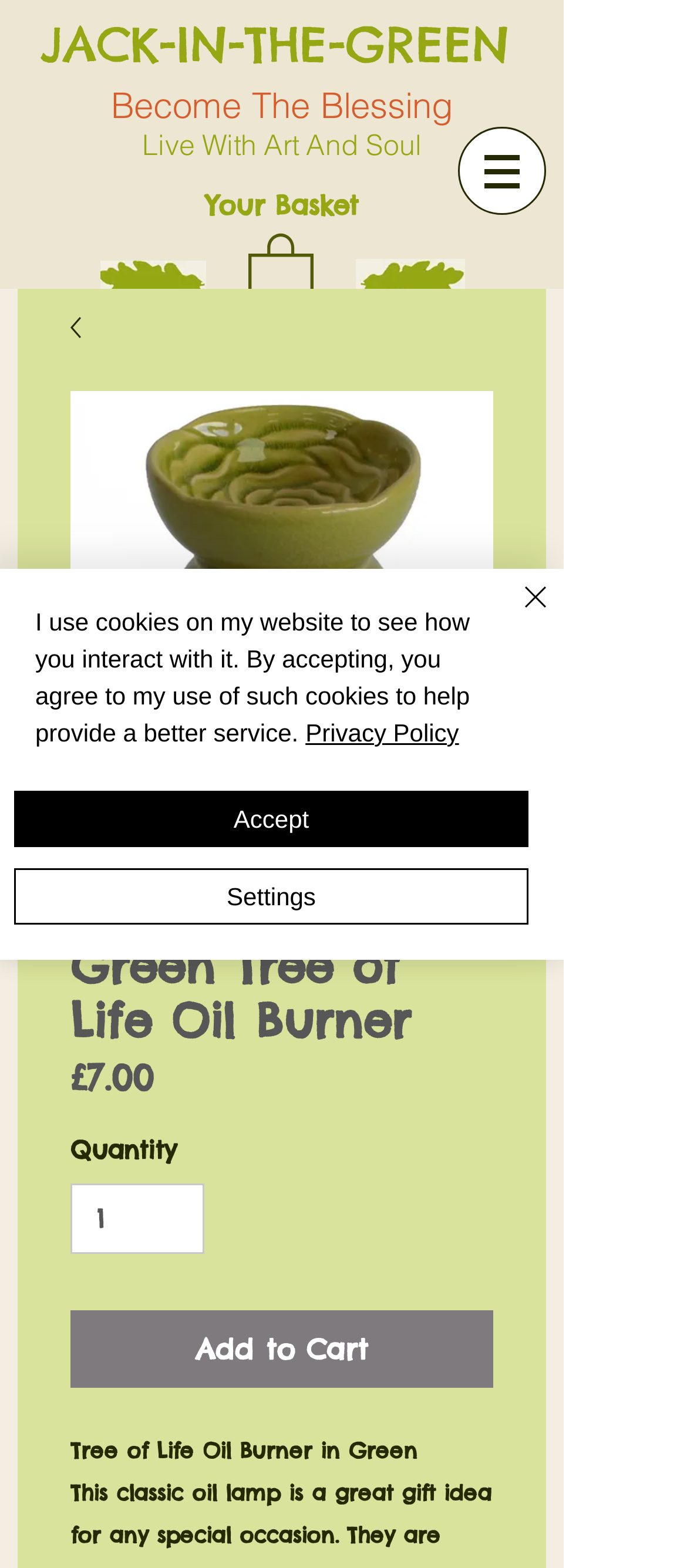For the given element description Privacy Policy, determine the bounding box coordinates of the UI element. The coordinates should follow the format (top-left x, top-left y, bottom-right x, bottom-right y) and be within the range of 0 to 1.

[0.445, 0.458, 0.668, 0.476]